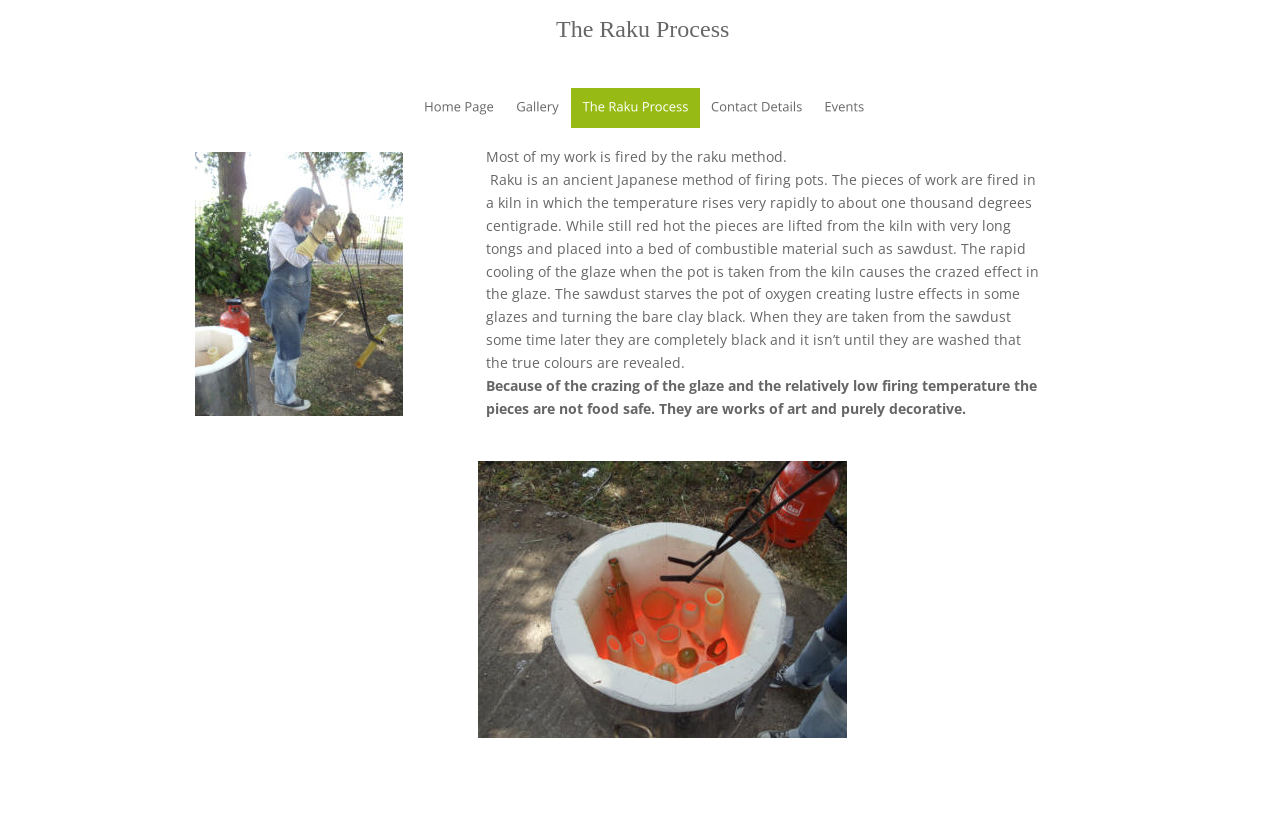Create a detailed description of the webpage's content and layout.

The webpage is about the Raku process, a traditional Japanese method of firing pots. At the top, there are five small images aligned horizontally, each representing a different section of the website: Home Page, Gallery, The Raku Process, Contact Details, and Events.

Below the images, there is a block of text that explains the Raku process in detail. The text is divided into nine paragraphs, each describing a different step or aspect of the process. The text starts by introducing the Raku method, explaining that it involves firing pots in a kiln at a very high temperature, followed by rapid cooling in a bed of combustible material. The text then describes the effects of this process on the glaze and the clay, including the creation of a crazed effect and lustre effects in some glazes.

The text is positioned in the middle of the page, with a consistent left margin. The paragraphs are stacked vertically, with a small gap between each paragraph. The font size and style are consistent throughout the text, making it easy to read. Overall, the webpage has a simple and clean design, with a focus on providing detailed information about the Raku process.